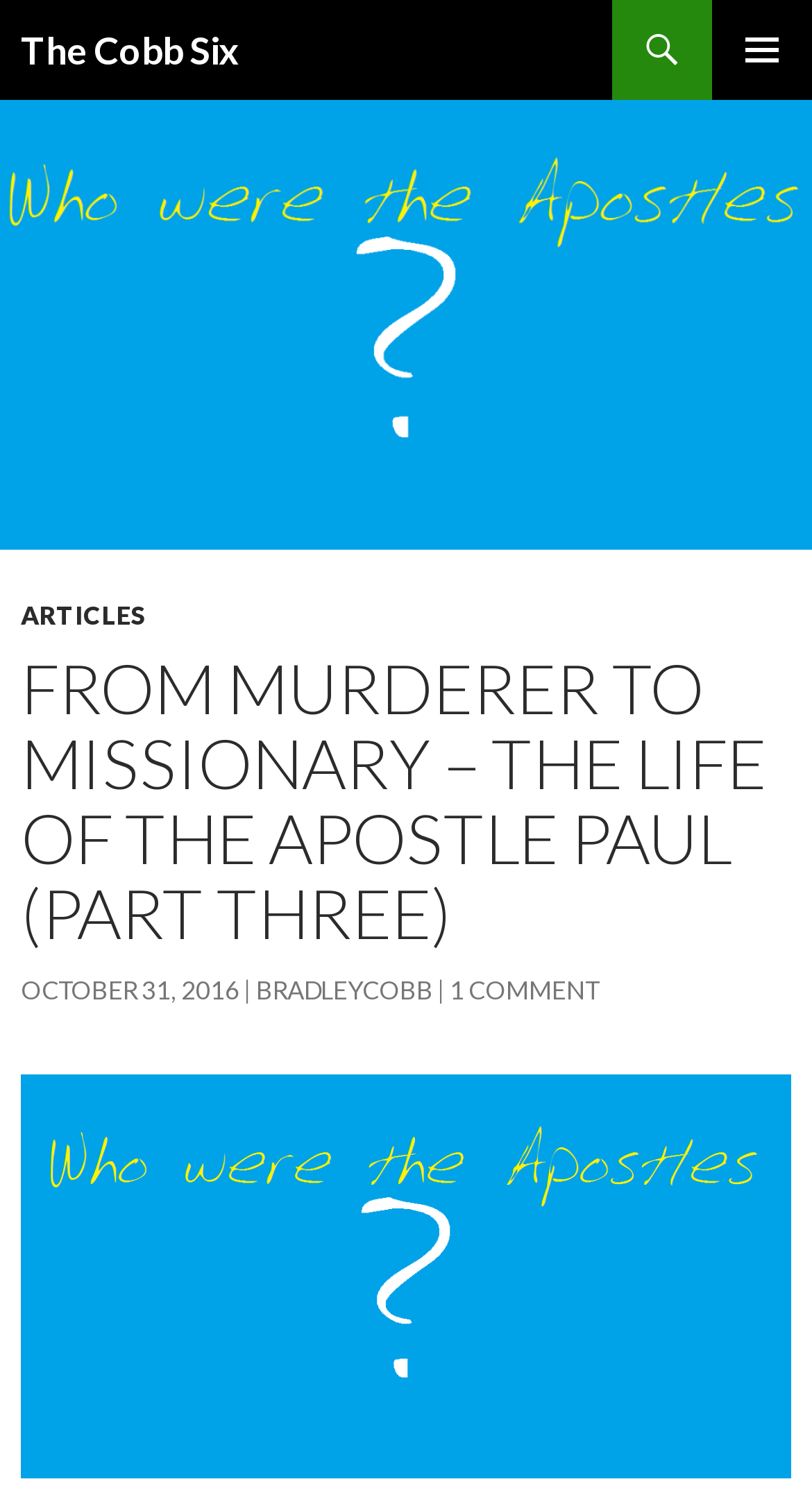Using the format (top-left x, top-left y, bottom-right x, bottom-right y), and given the element description, identify the bounding box coordinates within the screenshot: The Cobb Six

[0.026, 0.0, 0.295, 0.067]